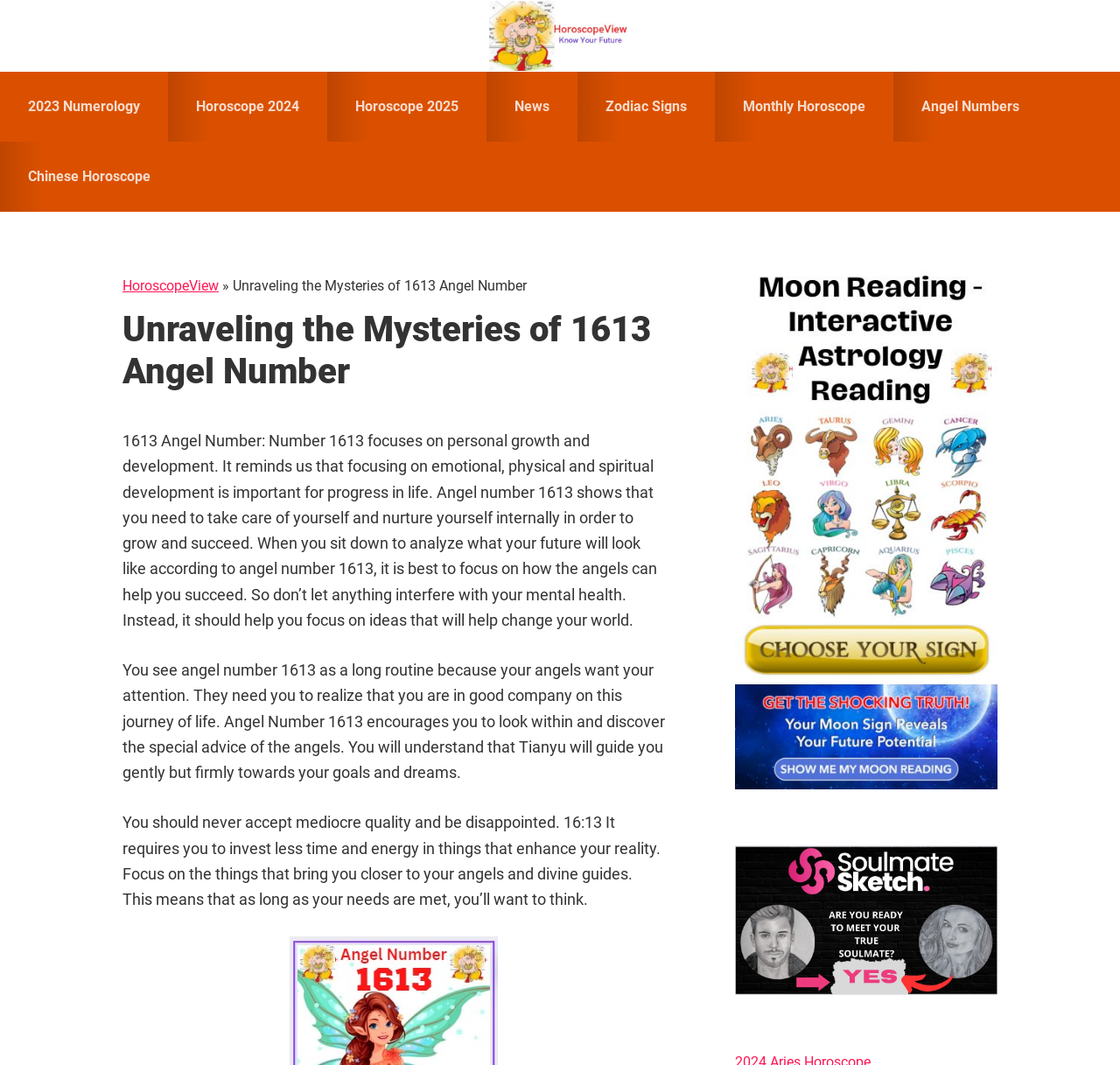Please identify the bounding box coordinates of the element that needs to be clicked to execute the following command: "Read more about 'moon reading - interactive astrology reading'". Provide the bounding box using four float numbers between 0 and 1, formatted as [left, top, right, bottom].

[0.656, 0.248, 0.891, 0.741]